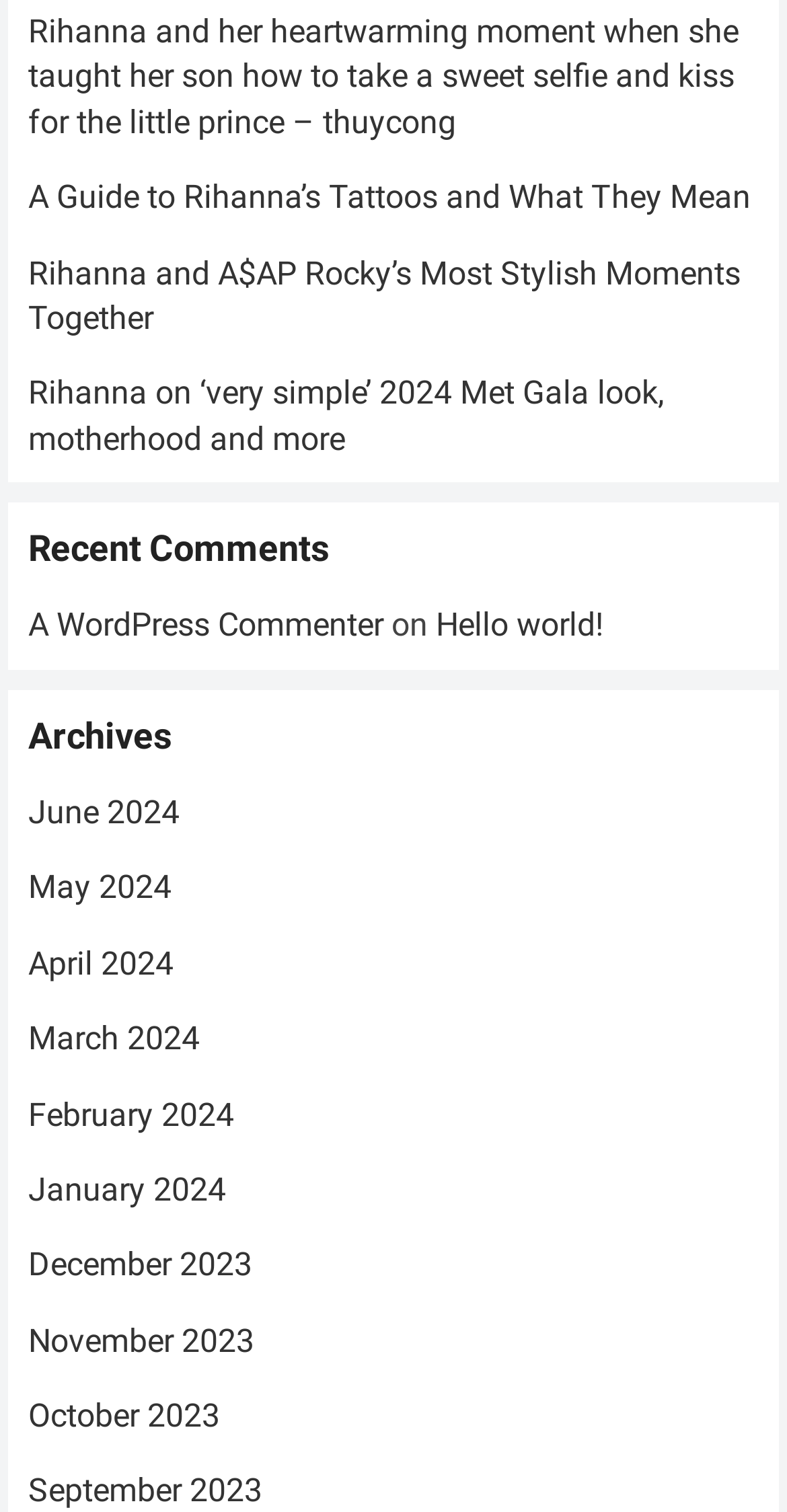Identify the bounding box coordinates of the clickable region necessary to fulfill the following instruction: "View archives for June 2024". The bounding box coordinates should be four float numbers between 0 and 1, i.e., [left, top, right, bottom].

[0.036, 0.524, 0.228, 0.55]